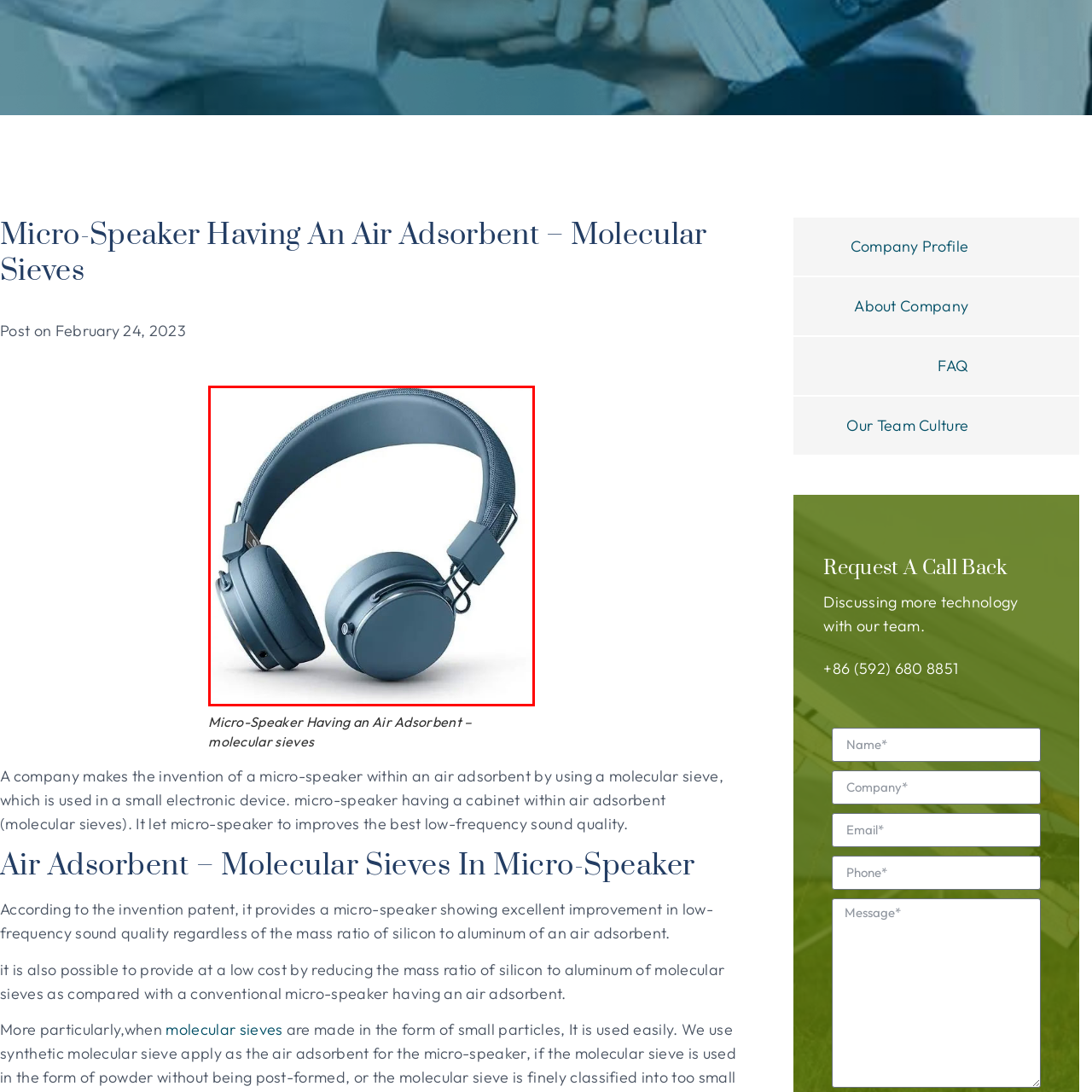Who might find these headphones suitable?
Pay attention to the section of the image highlighted by the red bounding box and provide a comprehensive answer to the question.

The caption suggests that the headphones are perfect for music enthusiasts or audiophiles, and their design emphasizes portability and ease of use, making them suitable for both casual listeners and professionals.